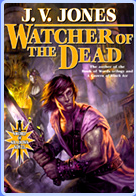Provide a thorough and detailed caption for the image.

The image features the cover of "Watcher of the Dead," a fantasy novel by J.V. Jones, known for her engaging storytelling within the genre. The artwork prominently displays a striking figure, perhaps the protagonist, wielding a sword and exhibiting a determined expression. This character is set against a vividly illustrated backdrop that hints at an otherworldly or fantastical setting, with shadowy figures and architectural elements suggesting intrigue and adventure. The title of the book is boldly emblazoned at the top, accompanied by the author's name, creating an eye-catching presentation. This cover art effectively captures the essence of epic fantasy, inviting readers into the thrilling narrative the book promises.